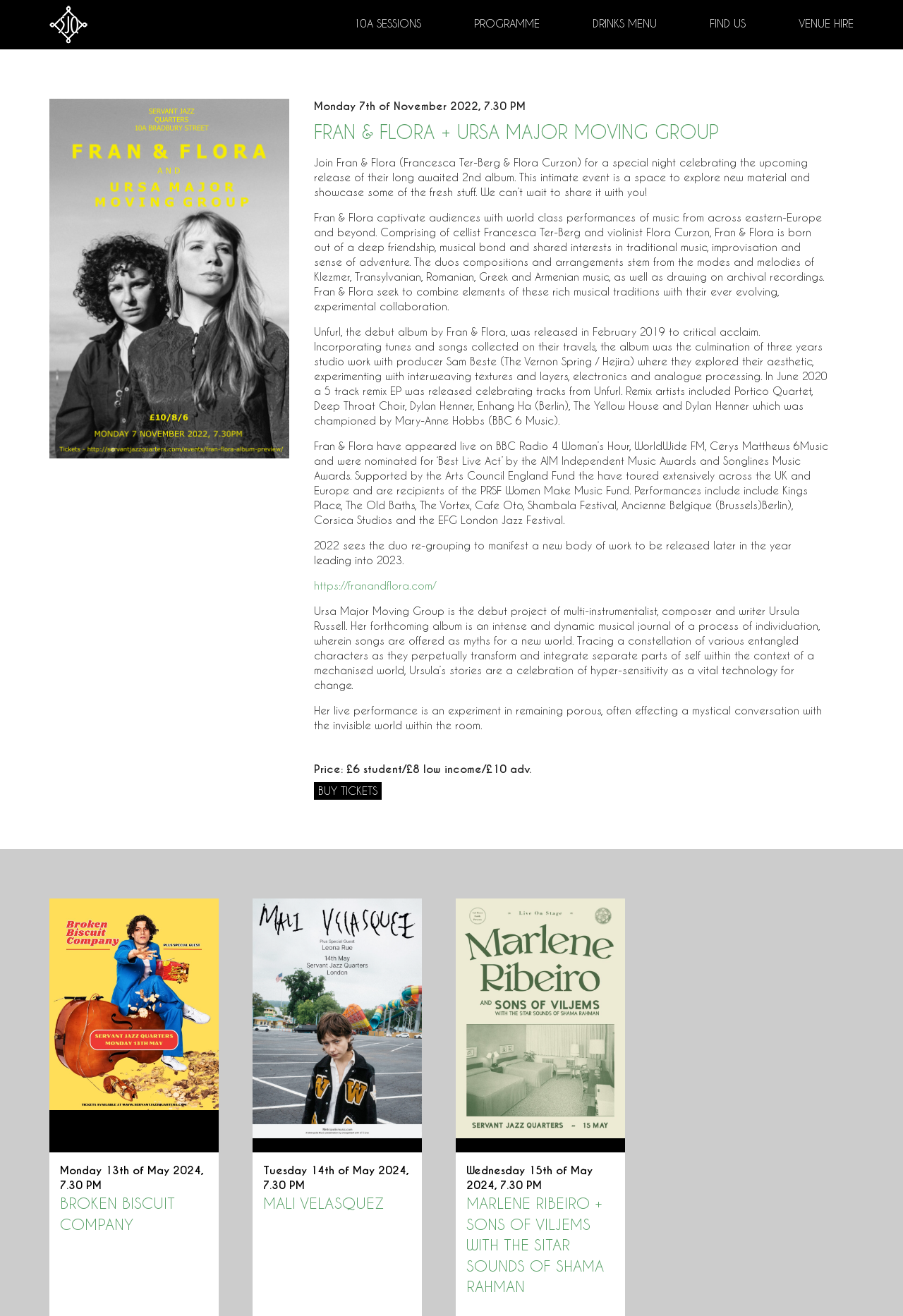Can you find the bounding box coordinates of the area I should click to execute the following instruction: "Click on the link to buy tickets for Fran & Flora + Ursa Major Moving Group"?

[0.348, 0.595, 0.423, 0.608]